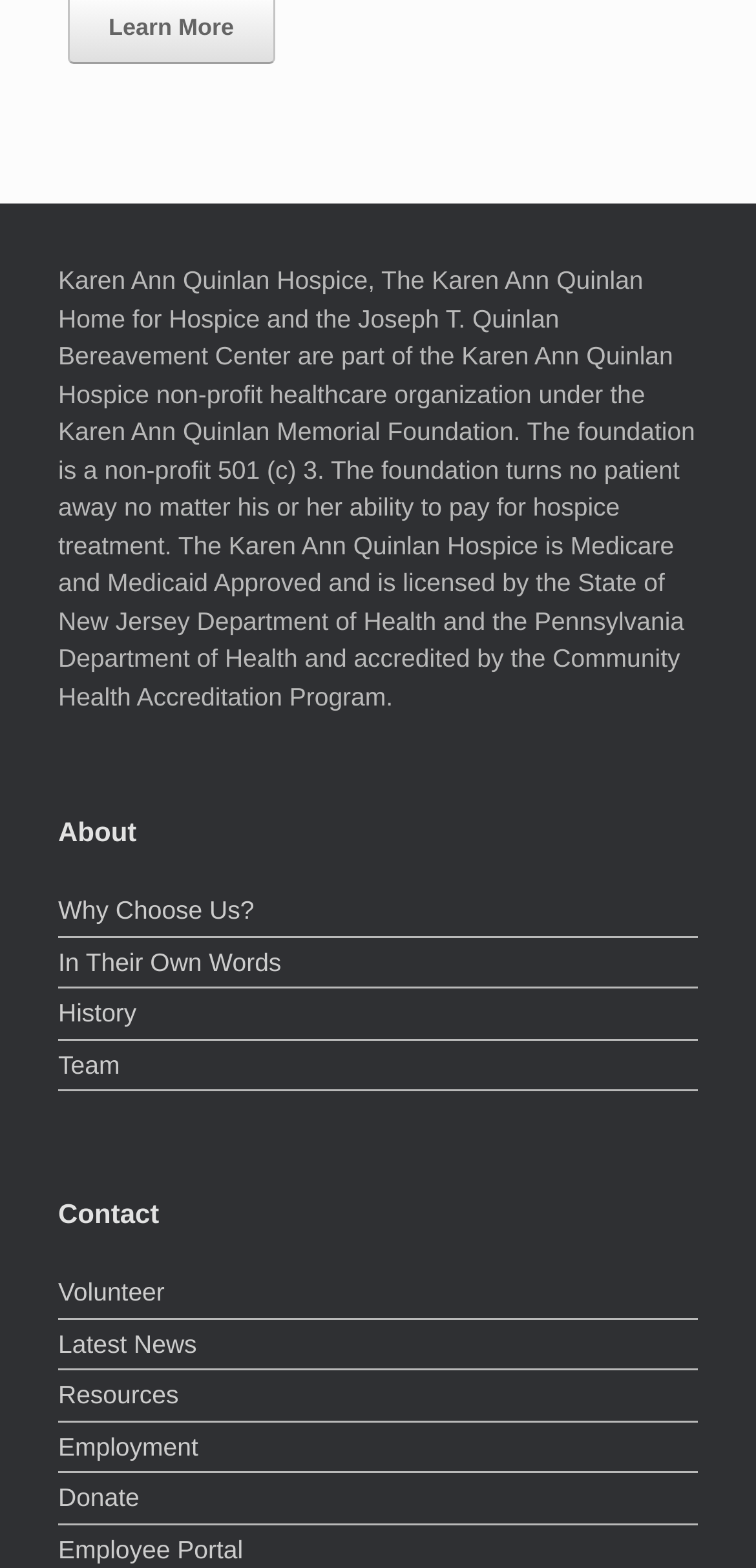What type of organization is Karen Ann Quinlan Hospice?
Please provide a comprehensive answer based on the visual information in the image.

Based on the StaticText element, it is mentioned that 'The foundation is a non-profit 501 (c) 3.' This indicates that Karen Ann Quinlan Hospice is a non-profit organization.